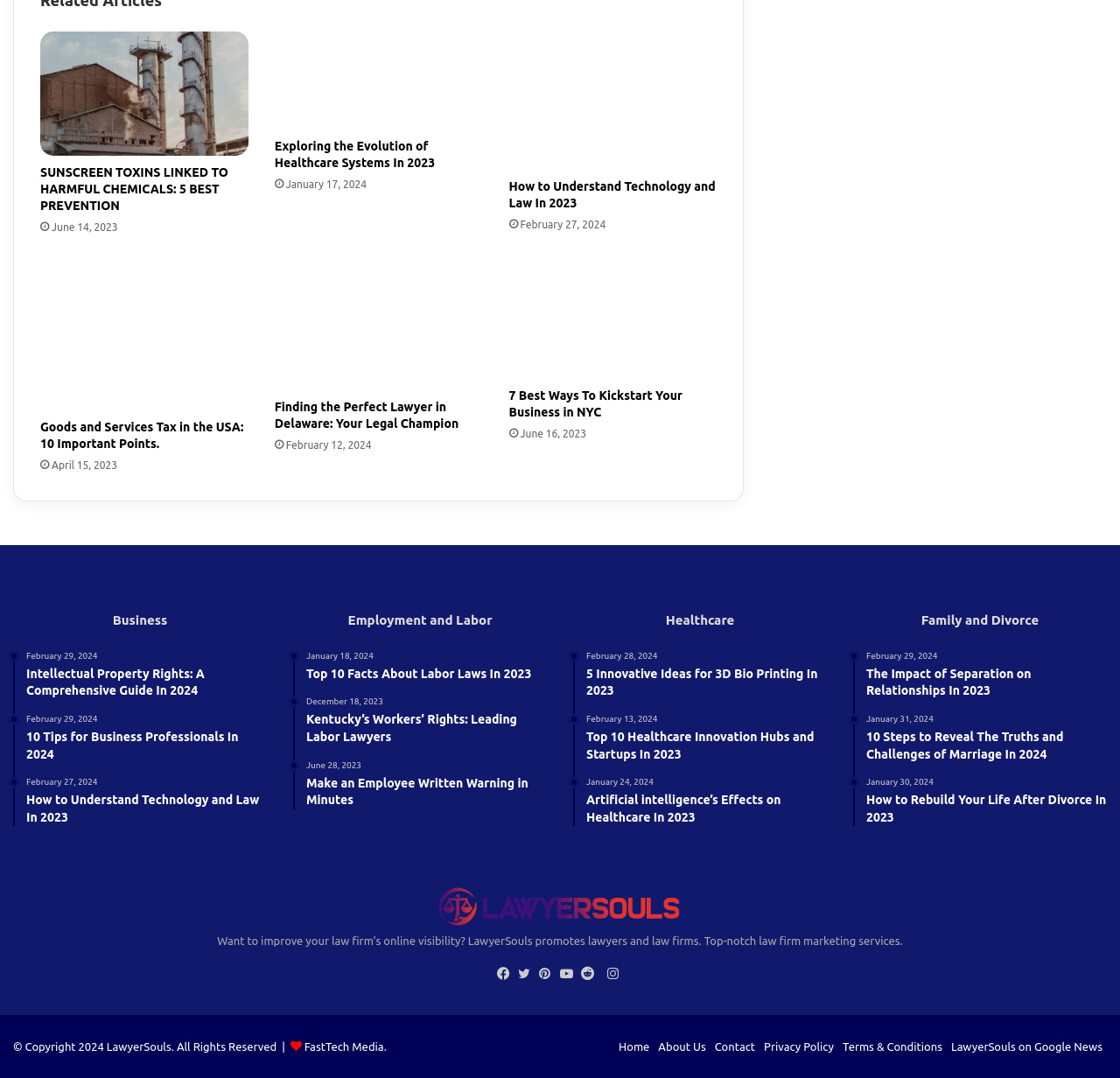Please identify the bounding box coordinates of the clickable area that will fulfill the following instruction: "View the article about Exploring the Evolution of Healthcare Systems In 2023". The coordinates should be in the format of four float numbers between 0 and 1, i.e., [left, top, right, bottom].

[0.245, 0.029, 0.431, 0.12]